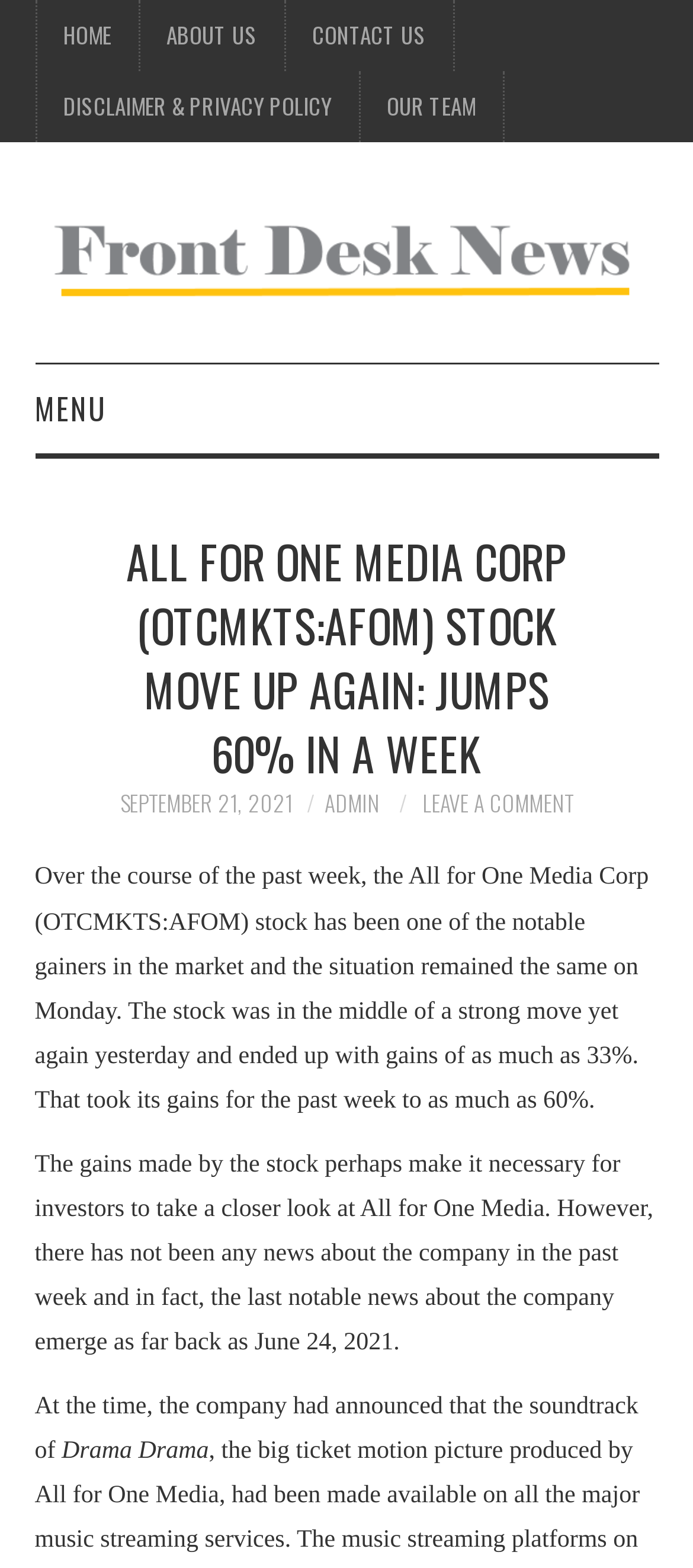Detail the webpage's structure and highlights in your description.

The webpage is about an article discussing the stock performance of All for One Media Corp (OTCMKTS:AFOM). At the top, there are five links: "HOME", "ABOUT US", "CONTACT US", "DISCLAIMER & PRIVACY POLICY", and "OUR TEAM", aligned horizontally across the page. Below these links, there is a logo of "Front Desk News" accompanied by a link to the news website.

On the left side of the page, there is a menu with links to different categories: "MENU", "BUSINESS", "COMPANIES", "SCIENCE", and "TECHNOLOGY". The main content of the article is on the right side of the page, with a heading that reads "ALL FOR ONE MEDIA CORP (OTCMKTS:AFOM) STOCK MOVE UP AGAIN: JUMPS 60% IN A WEEK". Below the heading, there are links to the date of the article, "SEPTEMBER 21, 2021", and the author, "ADMIN".

The article itself is divided into three paragraphs. The first paragraph discusses the stock's performance, stating that it has been one of the notable gainers in the market, with a 33% gain on the previous day and a 60% gain over the past week. The second paragraph notes that despite the stock's gains, there has been no recent news about the company, with the last notable news dating back to June 24, 2021. The third paragraph appears to be incomplete, mentioning the soundtrack of "Drama Drama" but not providing further context.

There are a total of seven links on the page, including the logo of "Front Desk News", and five menu links on the left side. The article's content is presented in a clear and organized manner, with headings and paragraphs that are easy to follow.